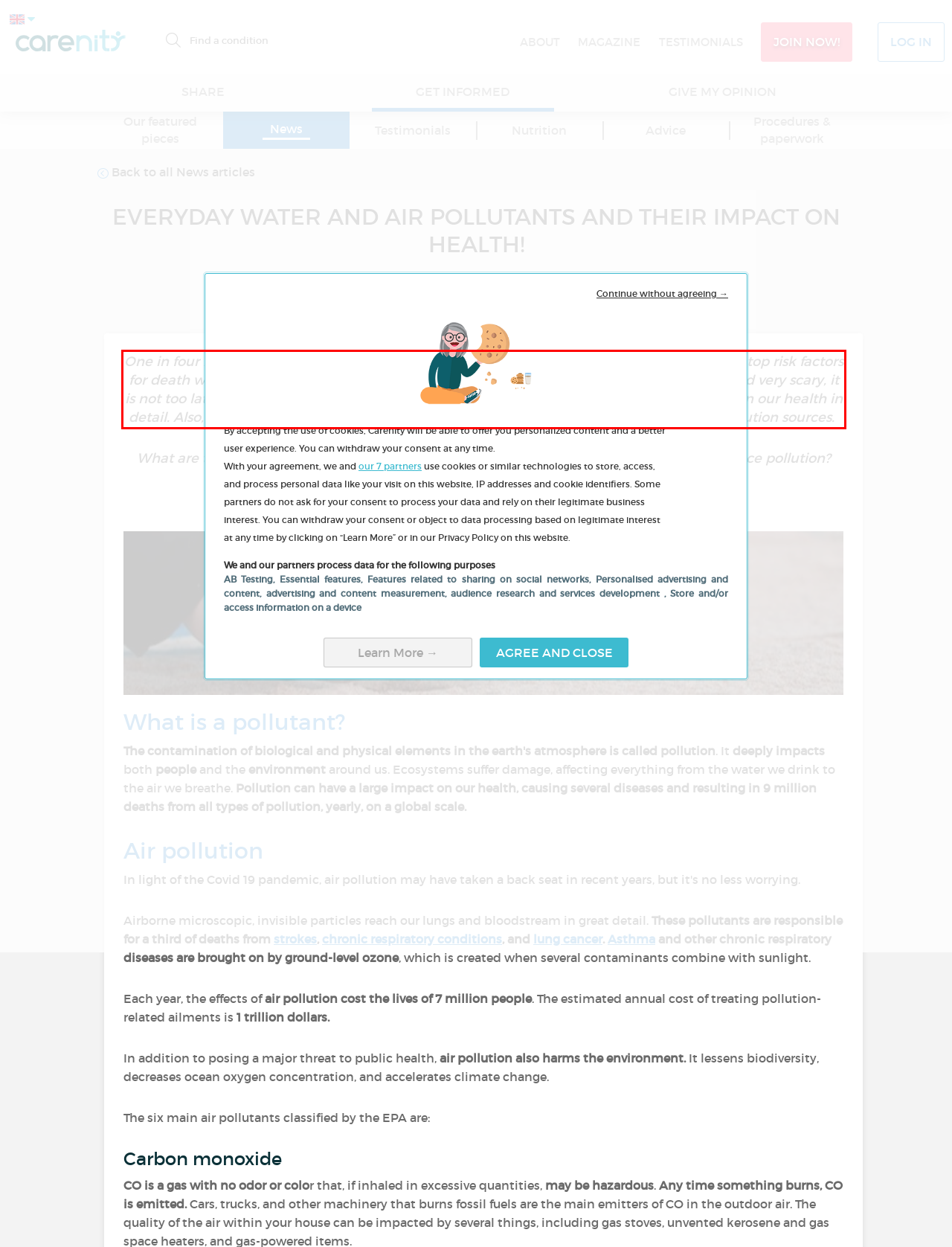Please identify and extract the text from the UI element that is surrounded by a red bounding box in the provided webpage screenshot.

One in four individuals has no access to clean drinking water. While air pollution is one of the top risk factors for death worldwide, with millions of fatalities annually. Even though such statistics can sound very scary, it is not too late to make a change. Today, we talk about everyday pollutants and their effects on our health in detail. Also, we discuss the importance of reducing pollution and ways to help minimize pollution sources.